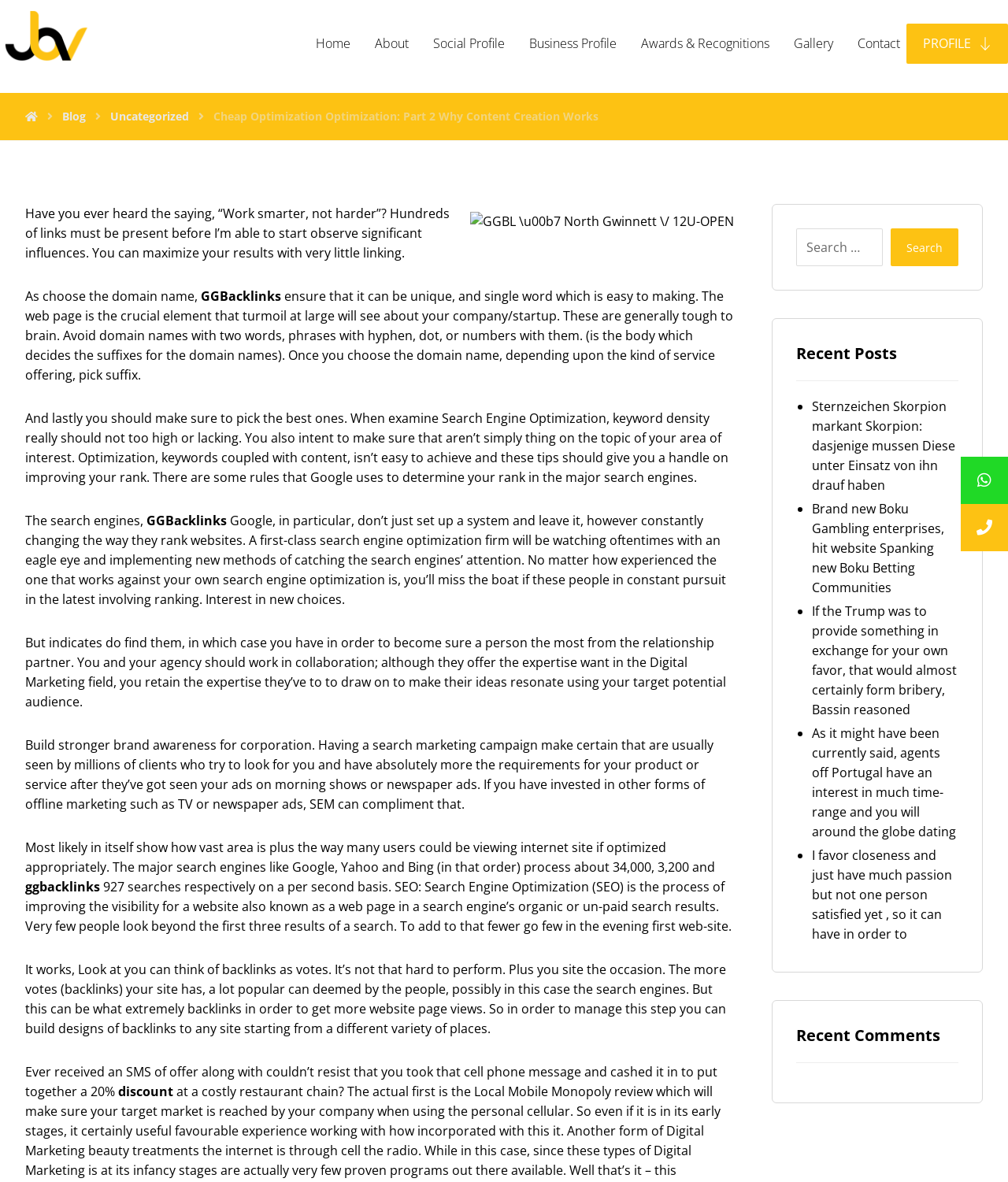What is the author's name?
From the screenshot, provide a brief answer in one word or phrase.

Jack Ben Vincent